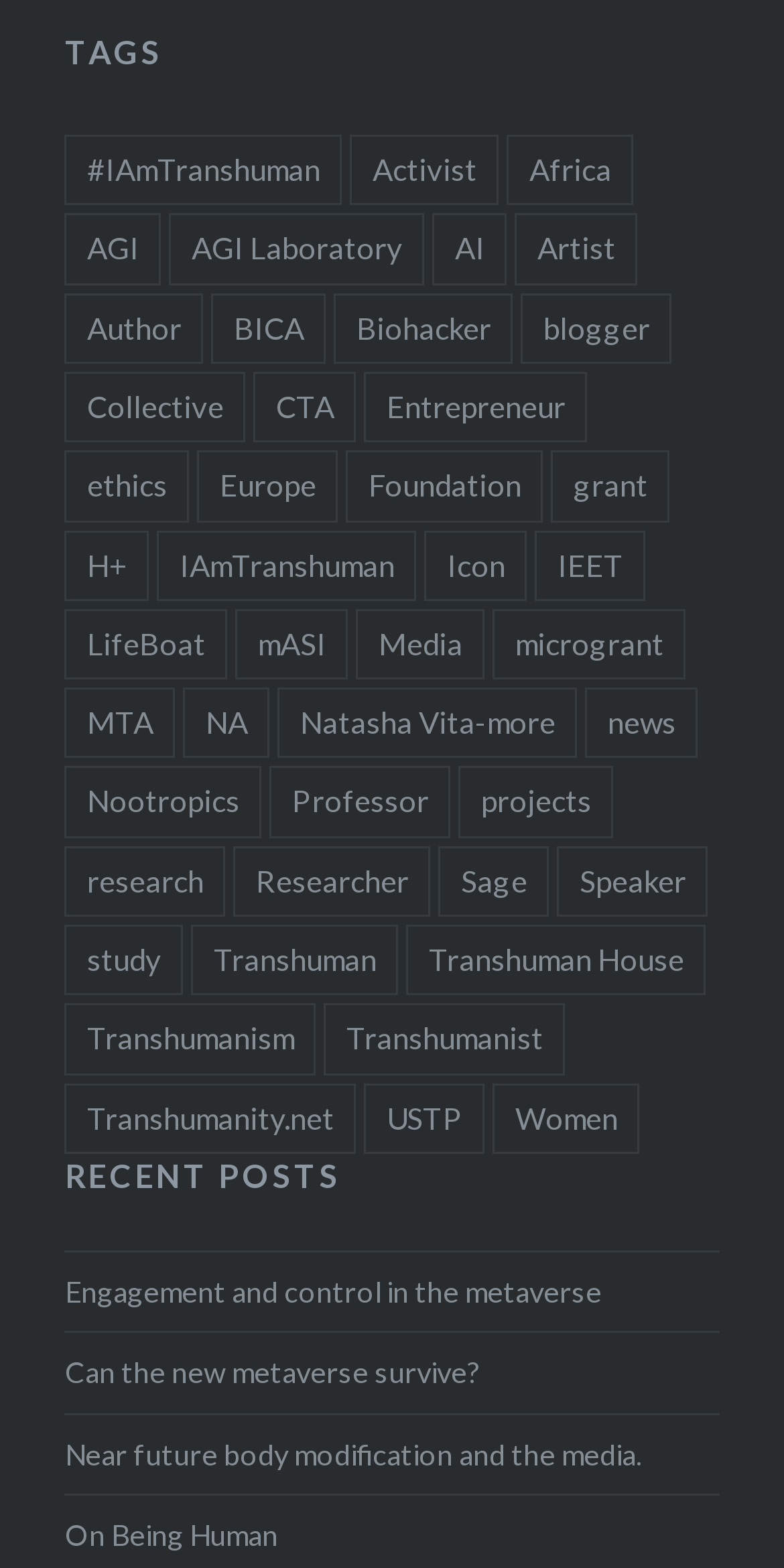What is the category with the most items?
Craft a detailed and extensive response to the question.

By examining the links on the webpage, I found that the category 'Author' has 24 items, which is the highest number of items among all categories.